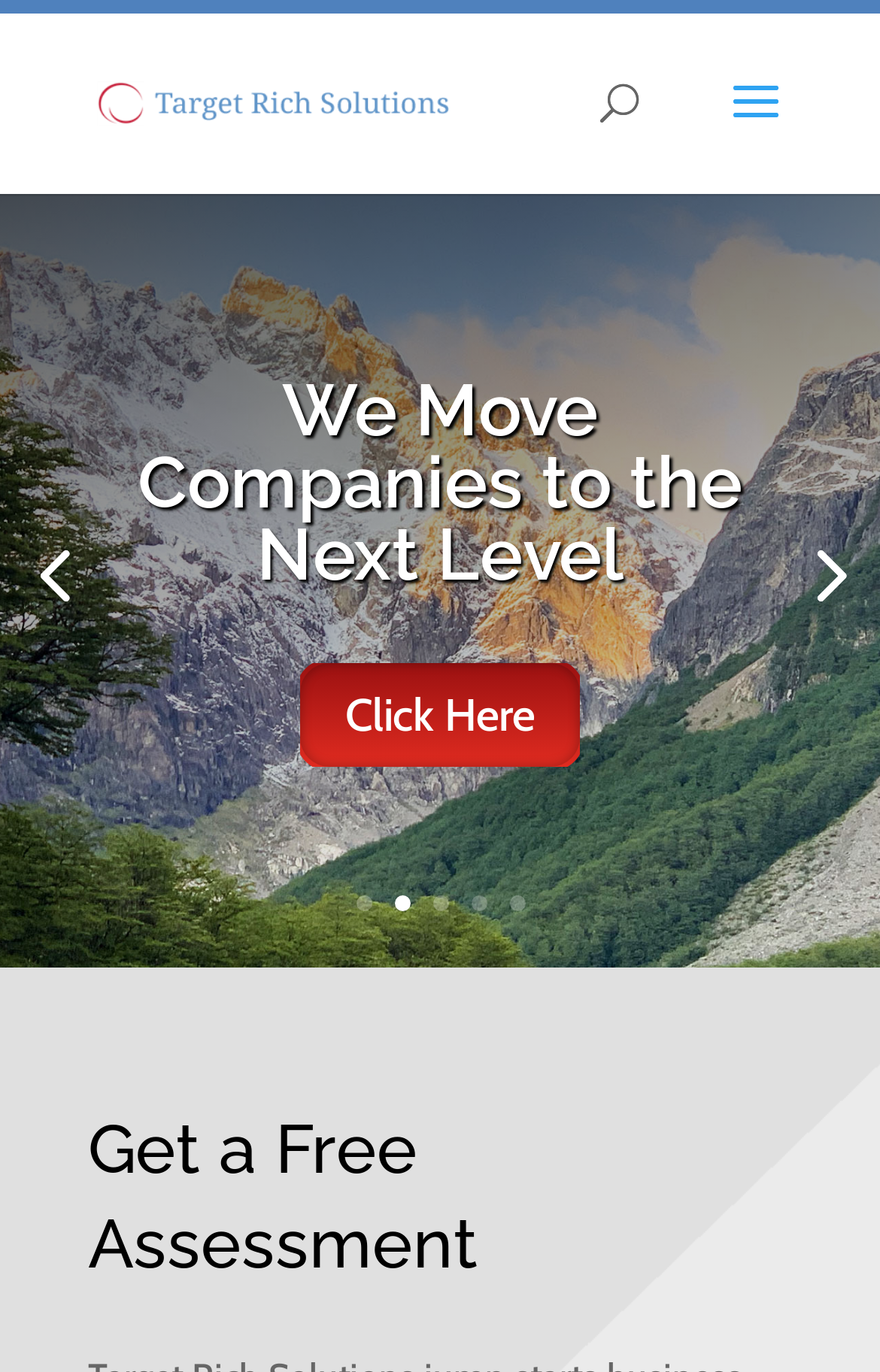Indicate the bounding box coordinates of the element that must be clicked to execute the instruction: "Click on the link to read Comic Book Club: Amazing Spider-man 699 Discussion". The coordinates should be given as four float numbers between 0 and 1, i.e., [left, top, right, bottom].

None